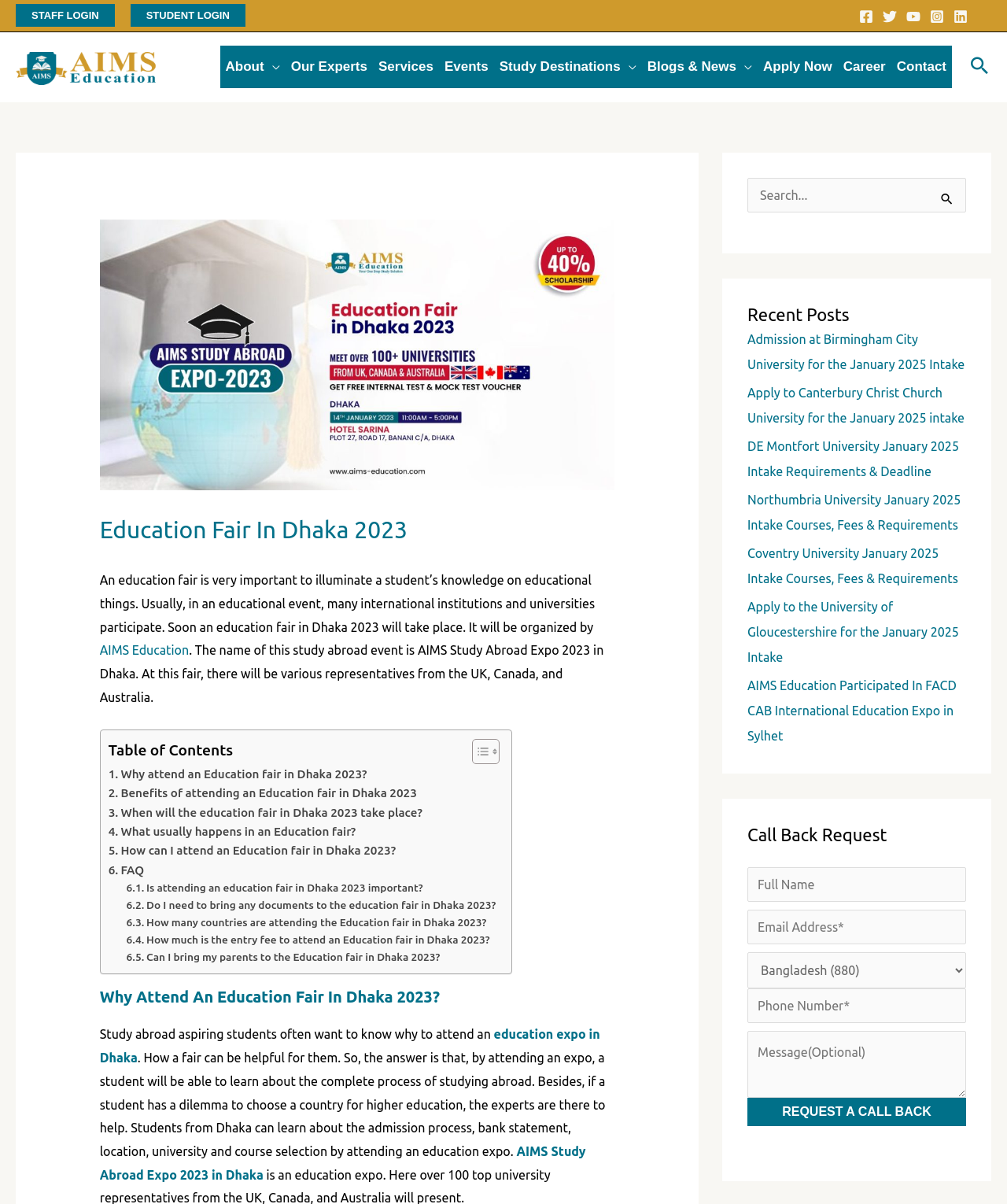Refer to the image and offer a detailed explanation in response to the question: What is the purpose of attending an education fair in Dhaka 2023?

The answer can be found in the paragraph that starts with 'Study abroad aspiring students often want to know why to attend an education expo in Dhaka.' It is mentioned that by attending an expo, a student will be able to learn about the complete process of studying abroad.